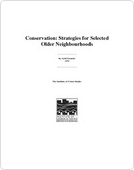In what year was the report published?
Based on the image, give a one-word or short phrase answer.

1979